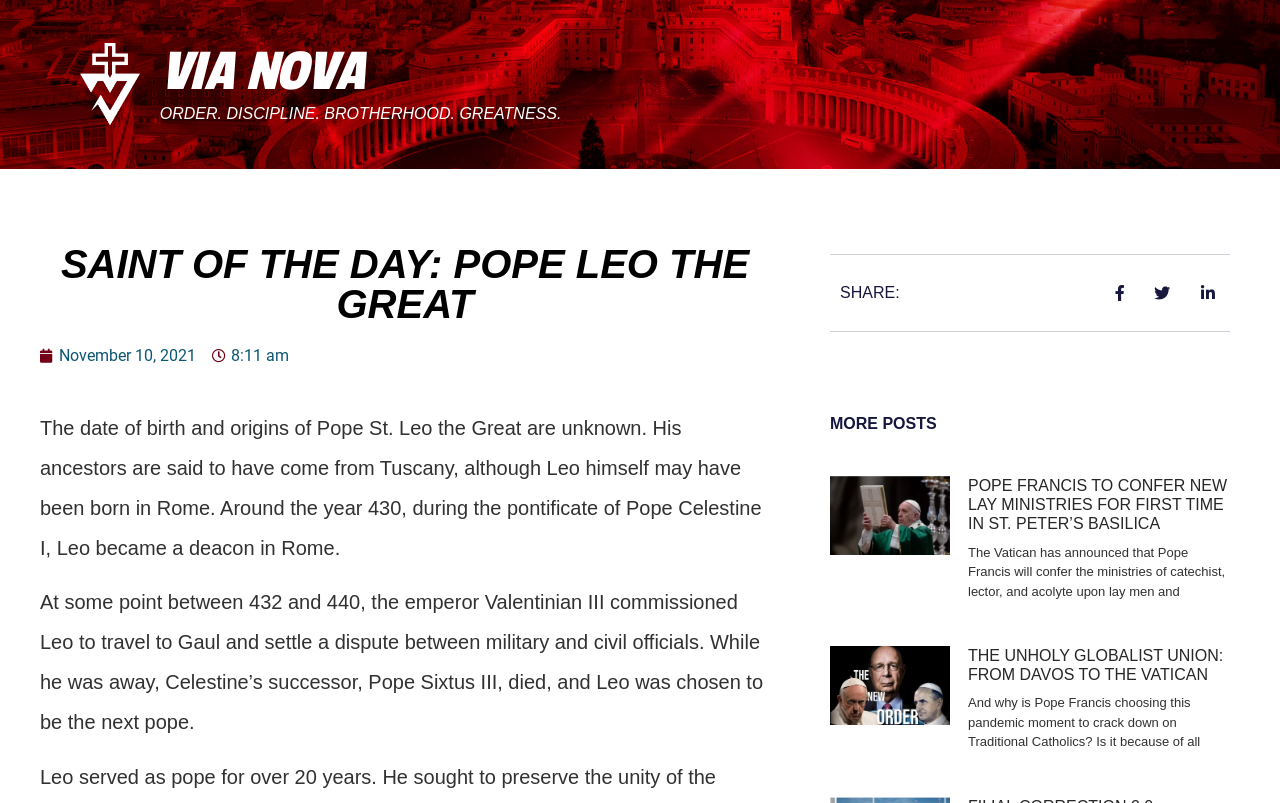What is the name of the saint of the day?
Please respond to the question with a detailed and informative answer.

I found the answer by looking at the heading 'SAINT OF THE DAY: POPE LEO THE GREAT' which is located at the top of the webpage.